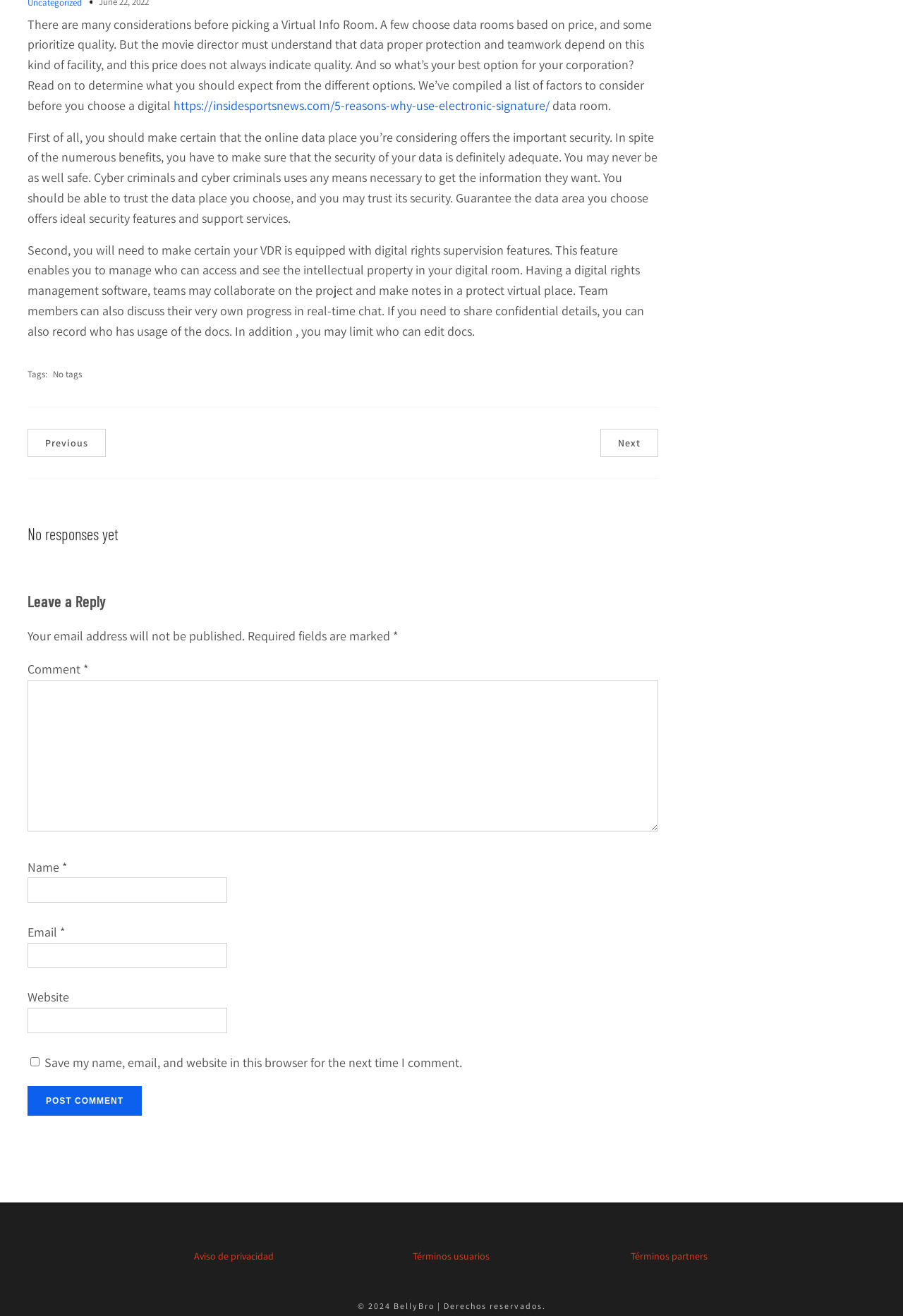Please respond to the question with a concise word or phrase:
What is the copyright information mentioned at the bottom of the webpage?

© 2024 BellyBro